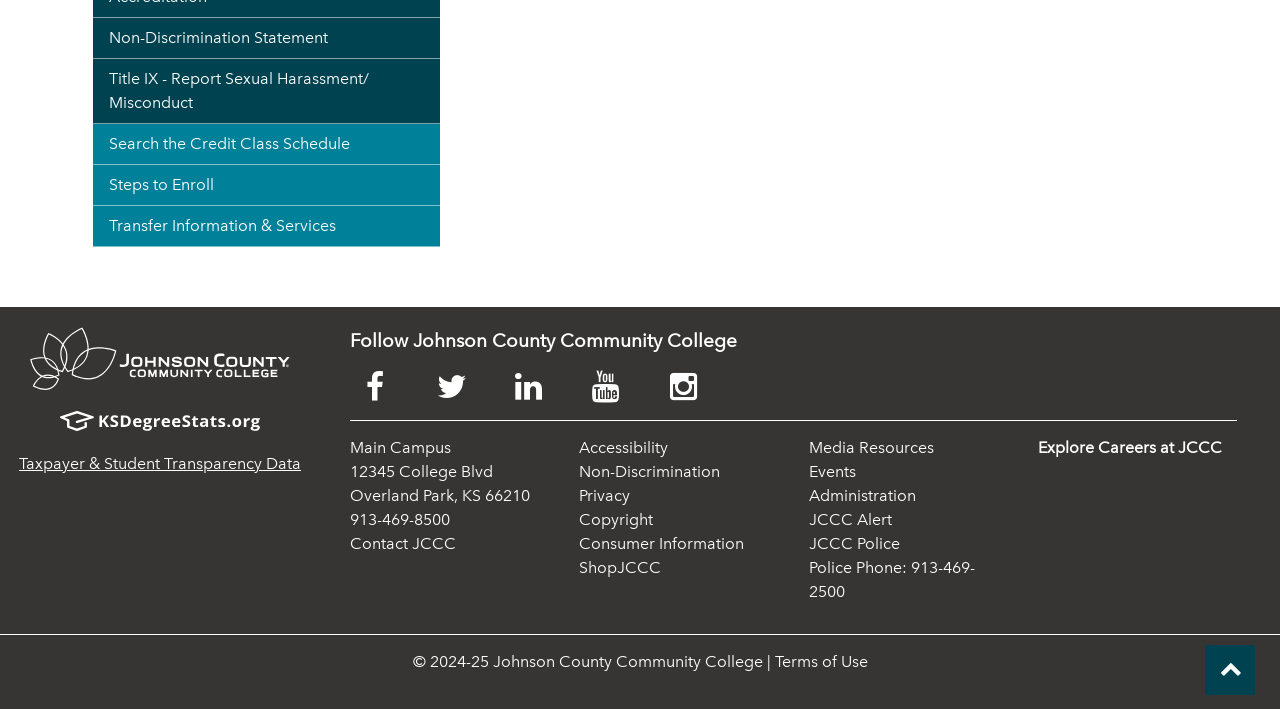Identify the bounding box coordinates for the UI element described by the following text: "About". Provide the coordinates as four float numbers between 0 and 1, in the format [left, top, right, bottom].

None